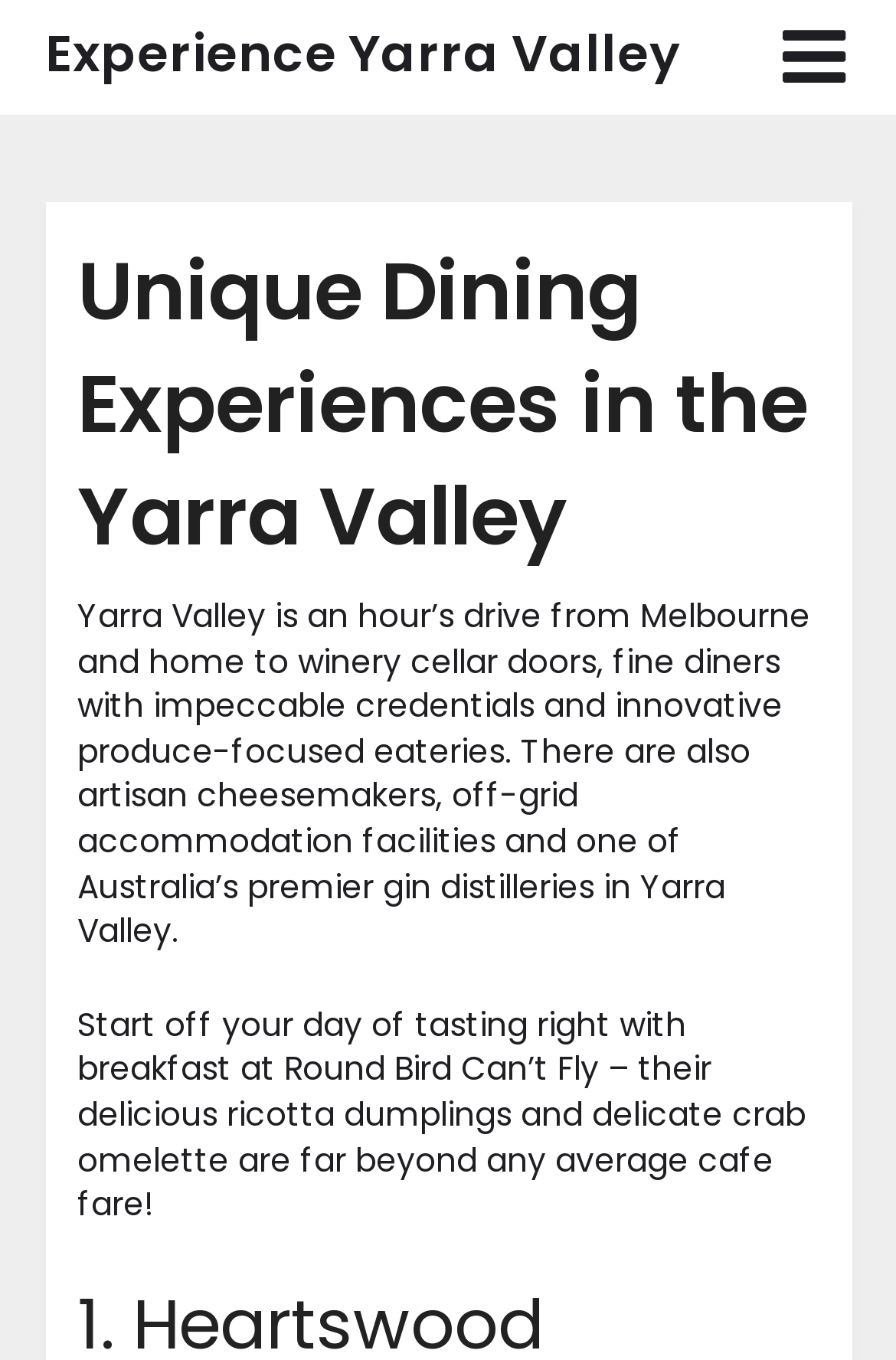Determine the bounding box for the UI element that matches this description: "Experience Yarra Valley".

[0.05, 0.01, 0.758, 0.071]